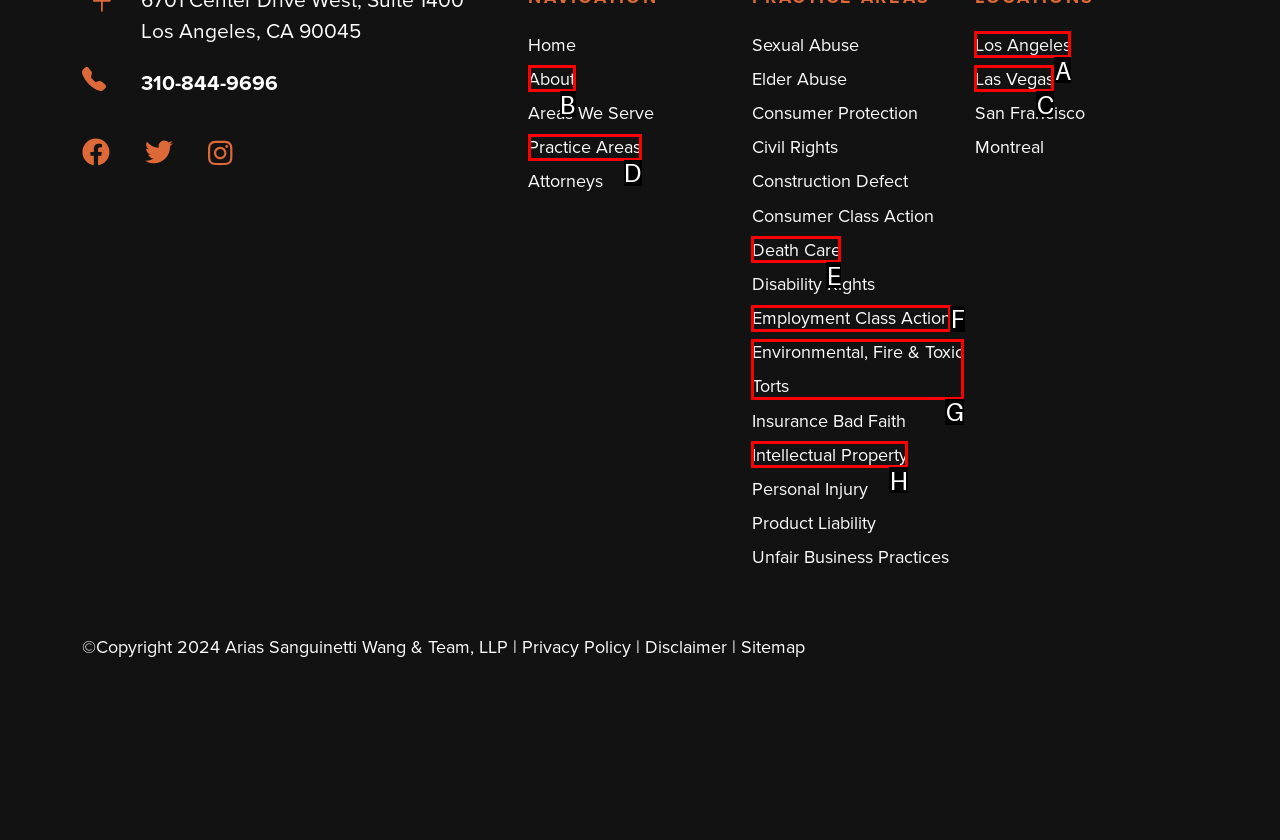Based on the element described as: Our work
Find and respond with the letter of the correct UI element.

None